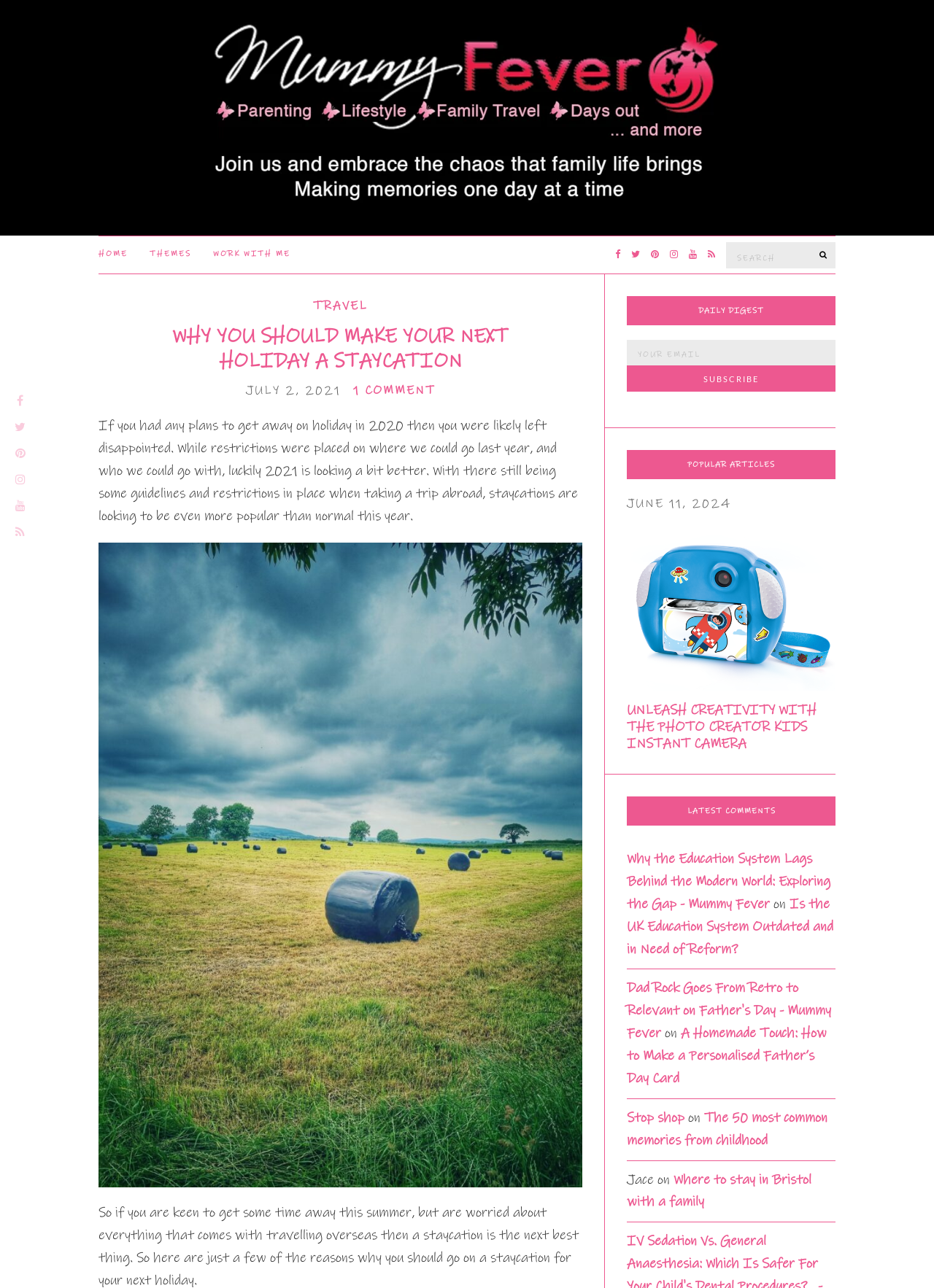Locate the bounding box coordinates of the clickable element to fulfill the following instruction: "View the latest comments". Provide the coordinates as four float numbers between 0 and 1 in the format [left, top, right, bottom].

[0.671, 0.618, 0.895, 0.641]